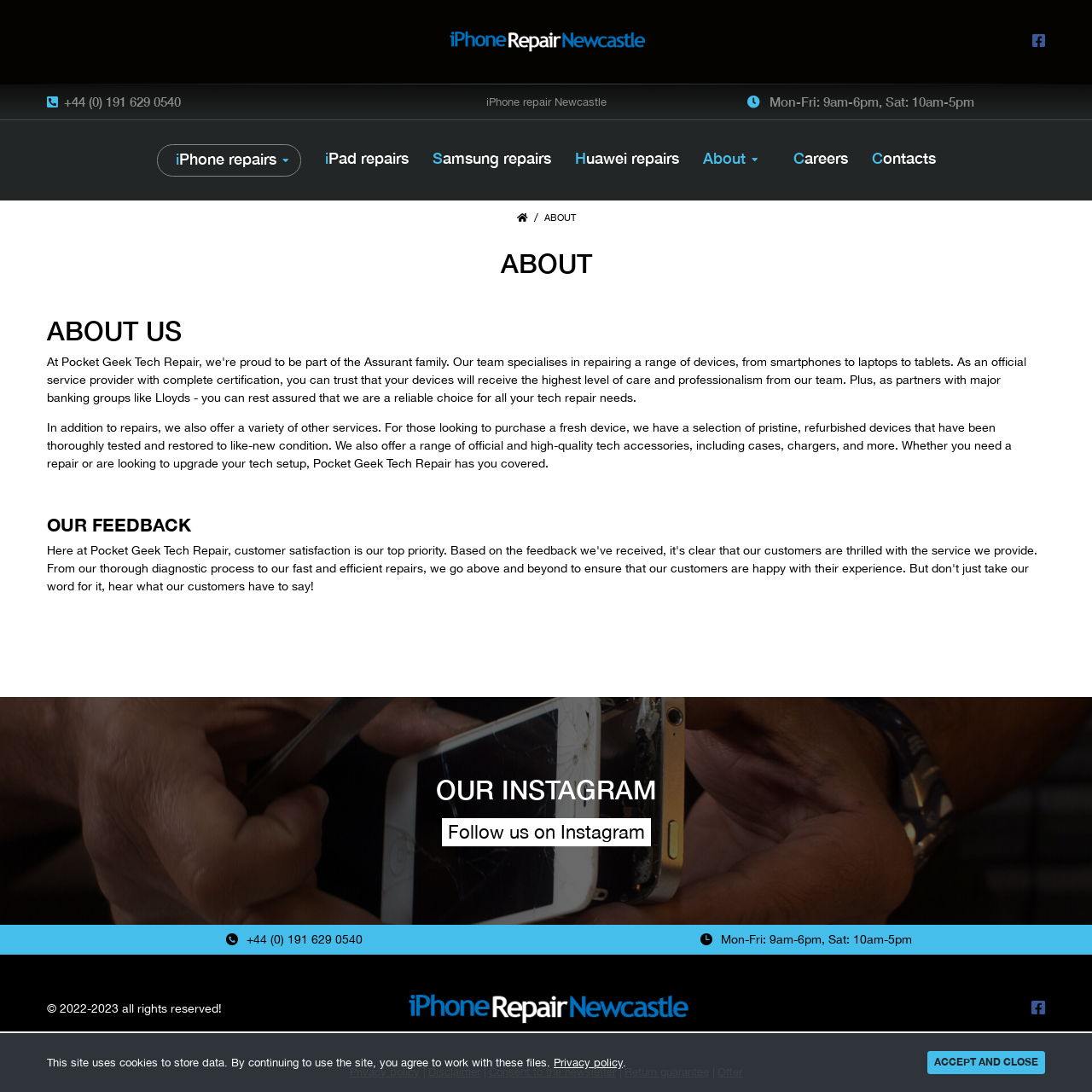Based on the image, please elaborate on the answer to the following question:
What type of devices does the repair service offer for sale?

I found this information by reading the static text on the webpage, specifically the paragraph that says 'For those looking to purchase a fresh device, we have a selection of pristine, refurbished devices that have been thoroughly tested and restored to like-new condition.' This indicates that the repair service offers refurbished devices for sale.